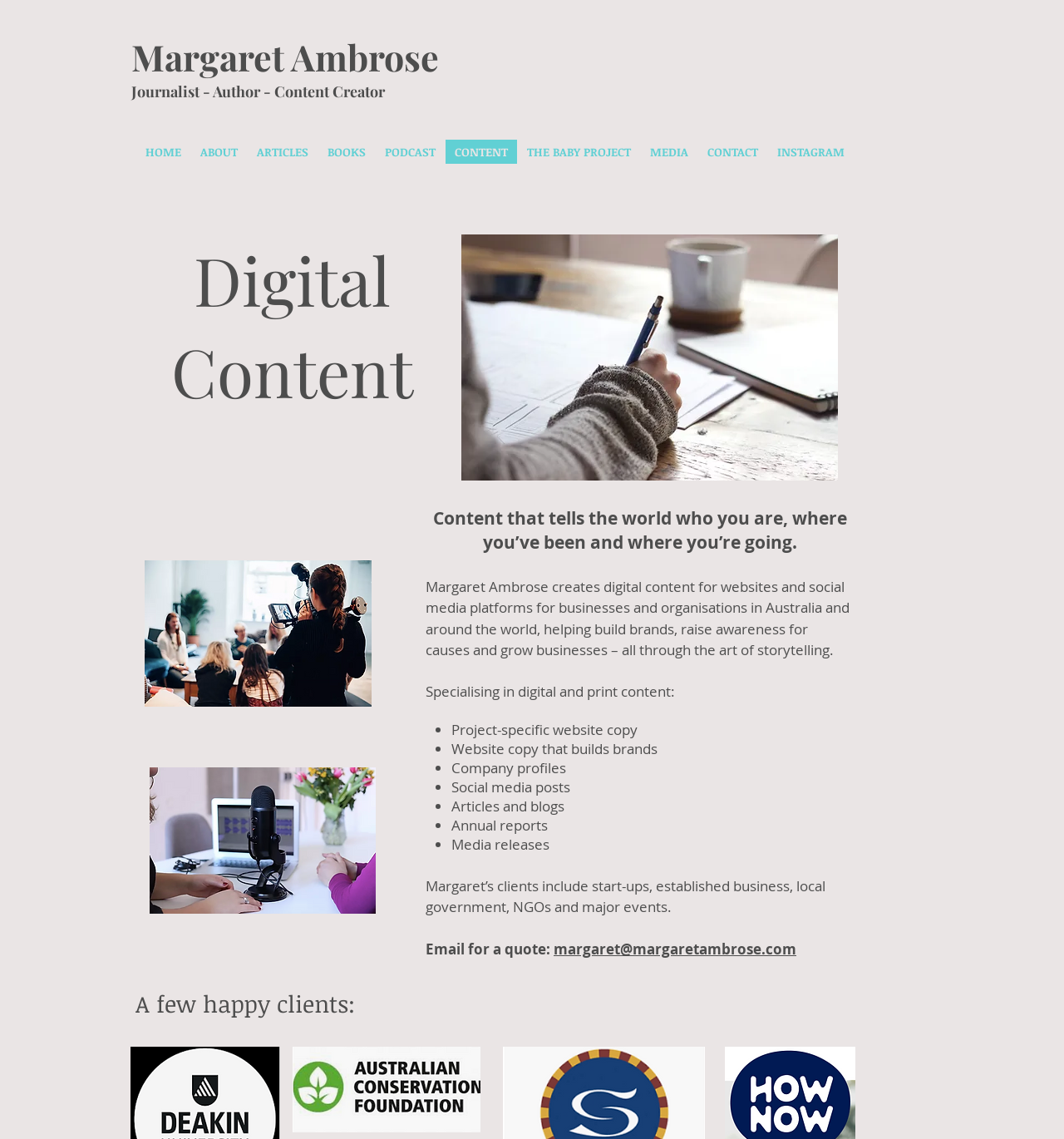From the given element description: "THE BABY PROJECT", find the bounding box for the UI element. Provide the coordinates as four float numbers between 0 and 1, in the order [left, top, right, bottom].

[0.486, 0.123, 0.602, 0.144]